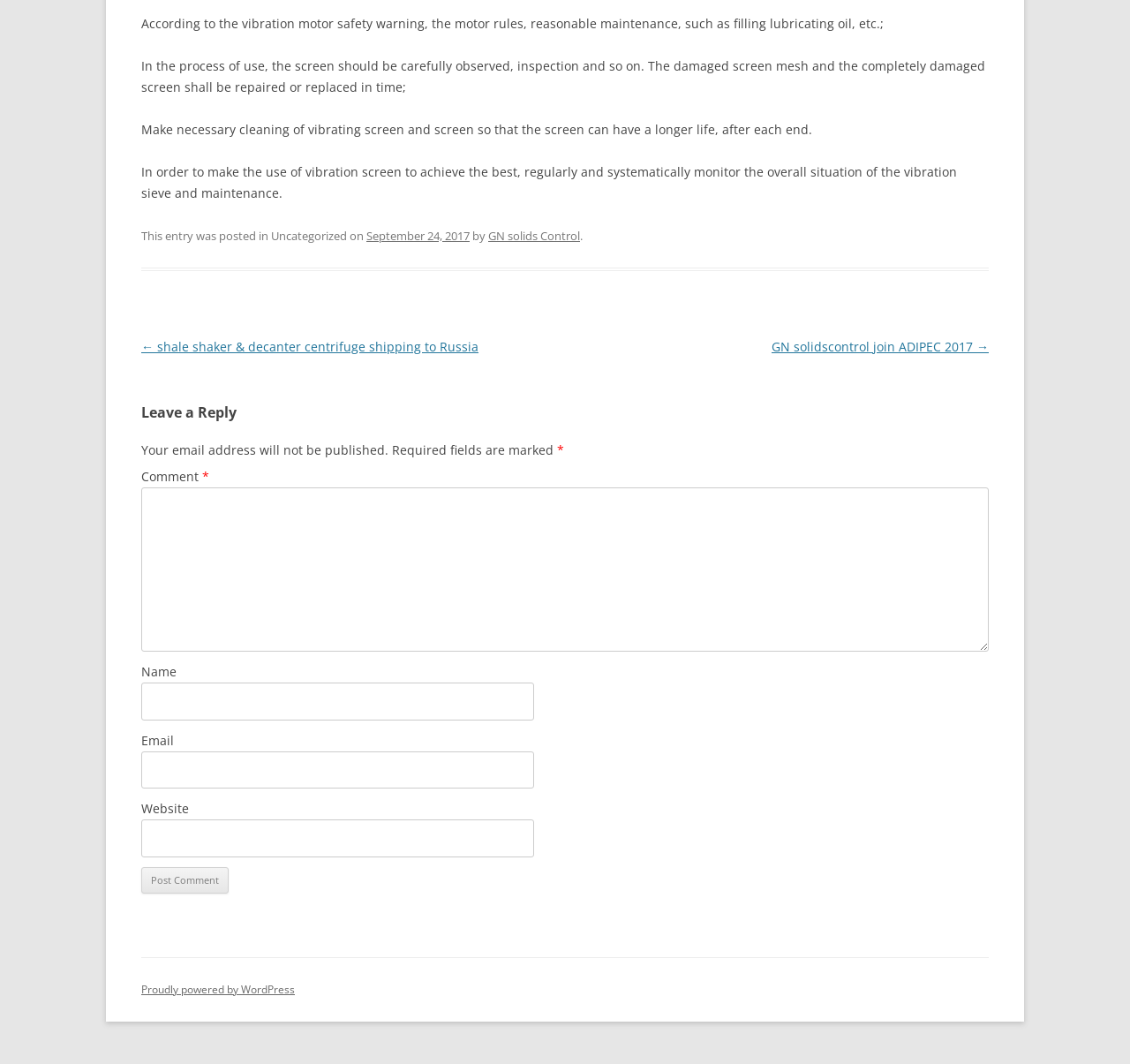Please determine the bounding box coordinates of the element's region to click in order to carry out the following instruction: "Enter your name in the 'Name' field". The coordinates should be four float numbers between 0 and 1, i.e., [left, top, right, bottom].

[0.125, 0.642, 0.472, 0.677]